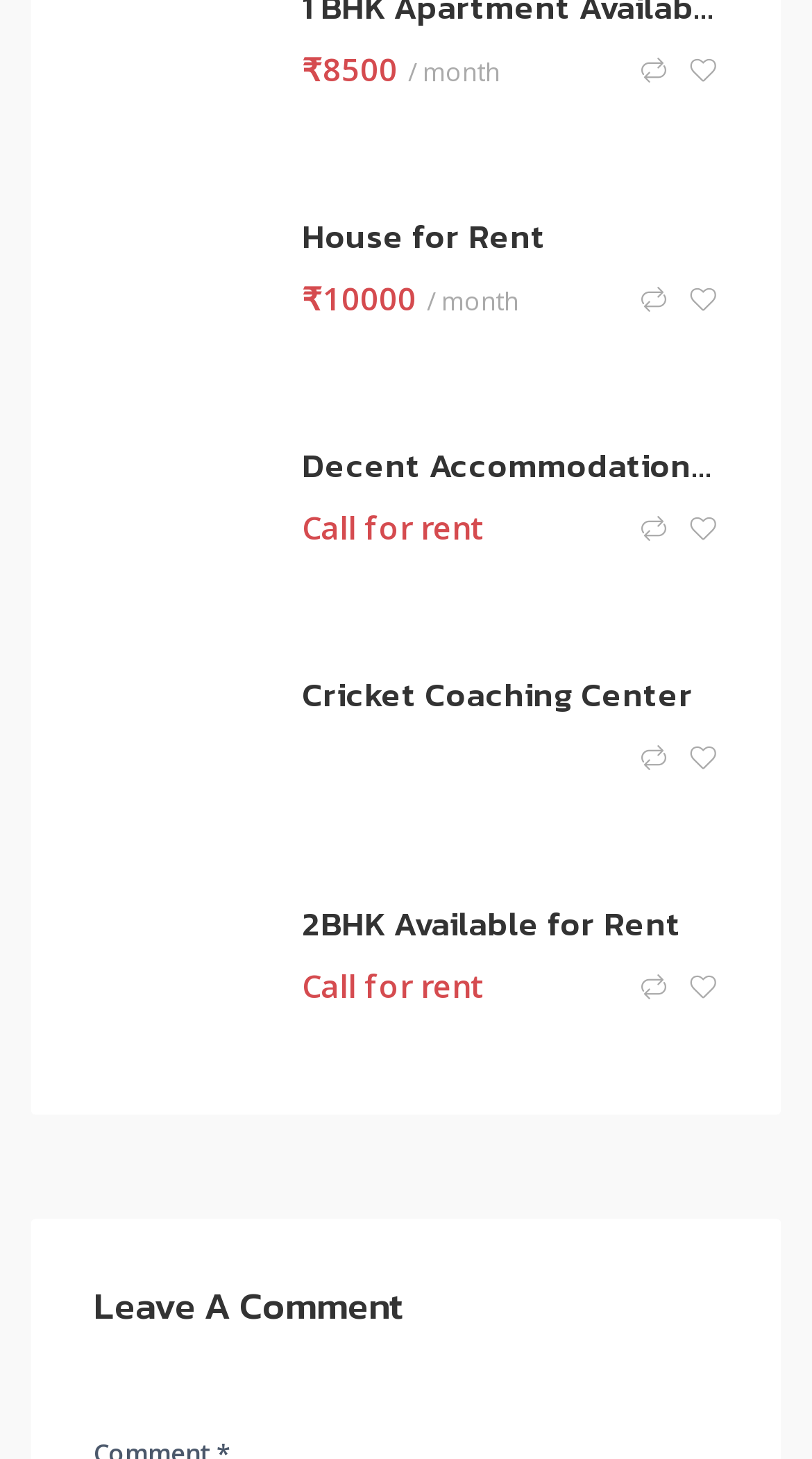What is the purpose of the Cricket Coaching Center?
Please provide a comprehensive answer based on the information in the image.

The Cricket Coaching Center is likely a place for coaching or training in cricket, as indicated by its name which can be found in the heading element with ID 1110.